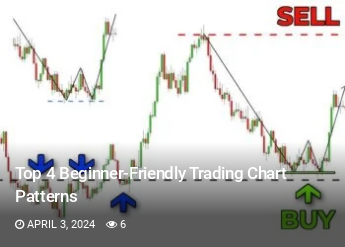Break down the image and describe each part extensively.

The image illustrates key trading chart patterns ideal for beginners, showcasing two types of signals: one indicating a "SELL" with a downward trend and the other signaling a "BUY" at a clear support level. The visual elements, including directional arrows, guide viewers in recognizing when to make trades. The caption emphasizes the educational content of the article titled "Top 4 Beginner-Friendly Trading Chart Patterns," which aims to simplify trading strategies for newcomers. The date displayed, April 3, 2024, suggests timely insights into trading trends and techniques, making it a valuable read for those looking to enhance their trading skills.